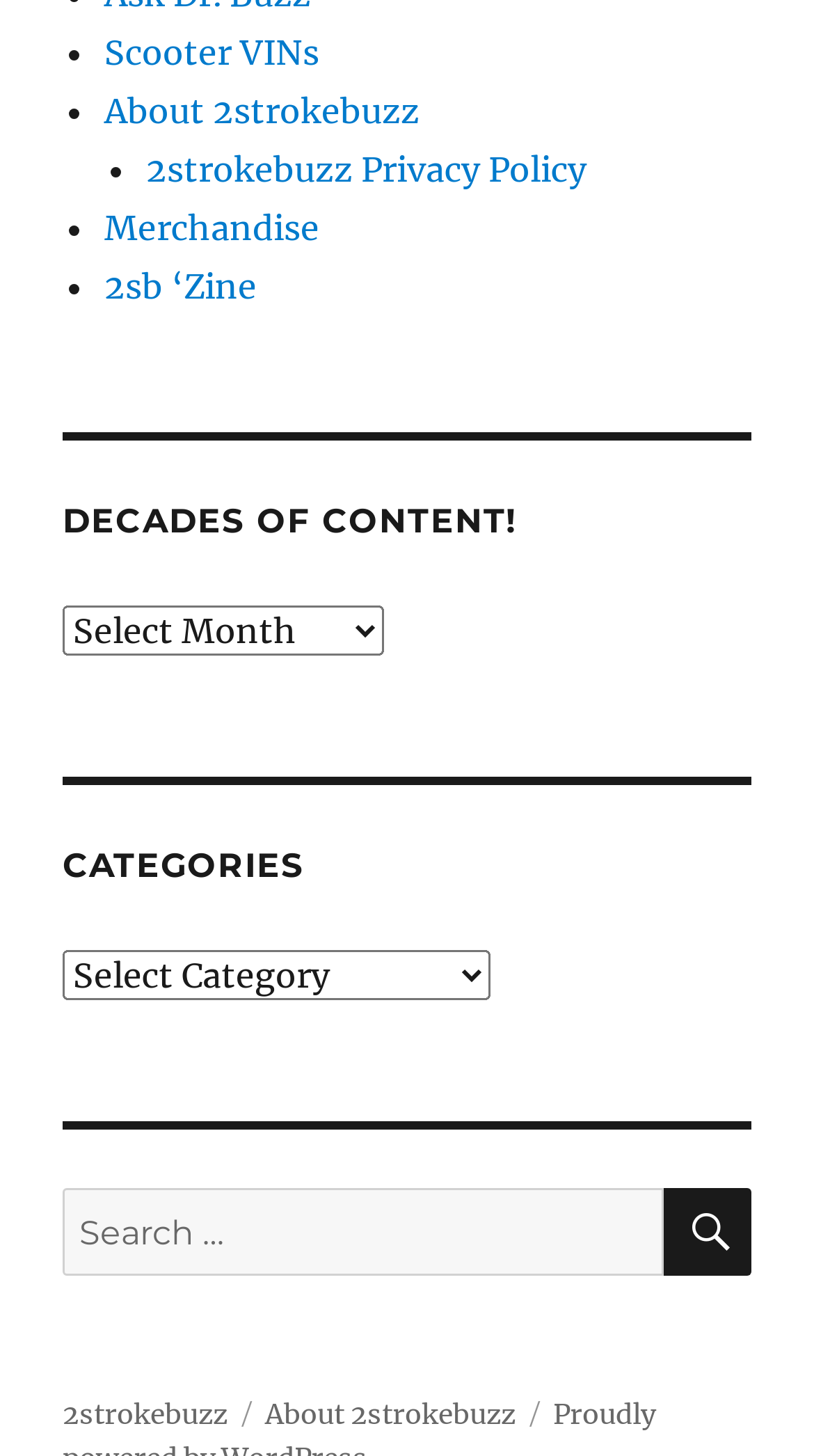Based on what you see in the screenshot, provide a thorough answer to this question: What is the category selection dropdown for?

The category selection dropdown is labeled 'CATEGORIES' and has a combobox with a menu. This suggests that the purpose of the dropdown is to select categories of content to view on the website.